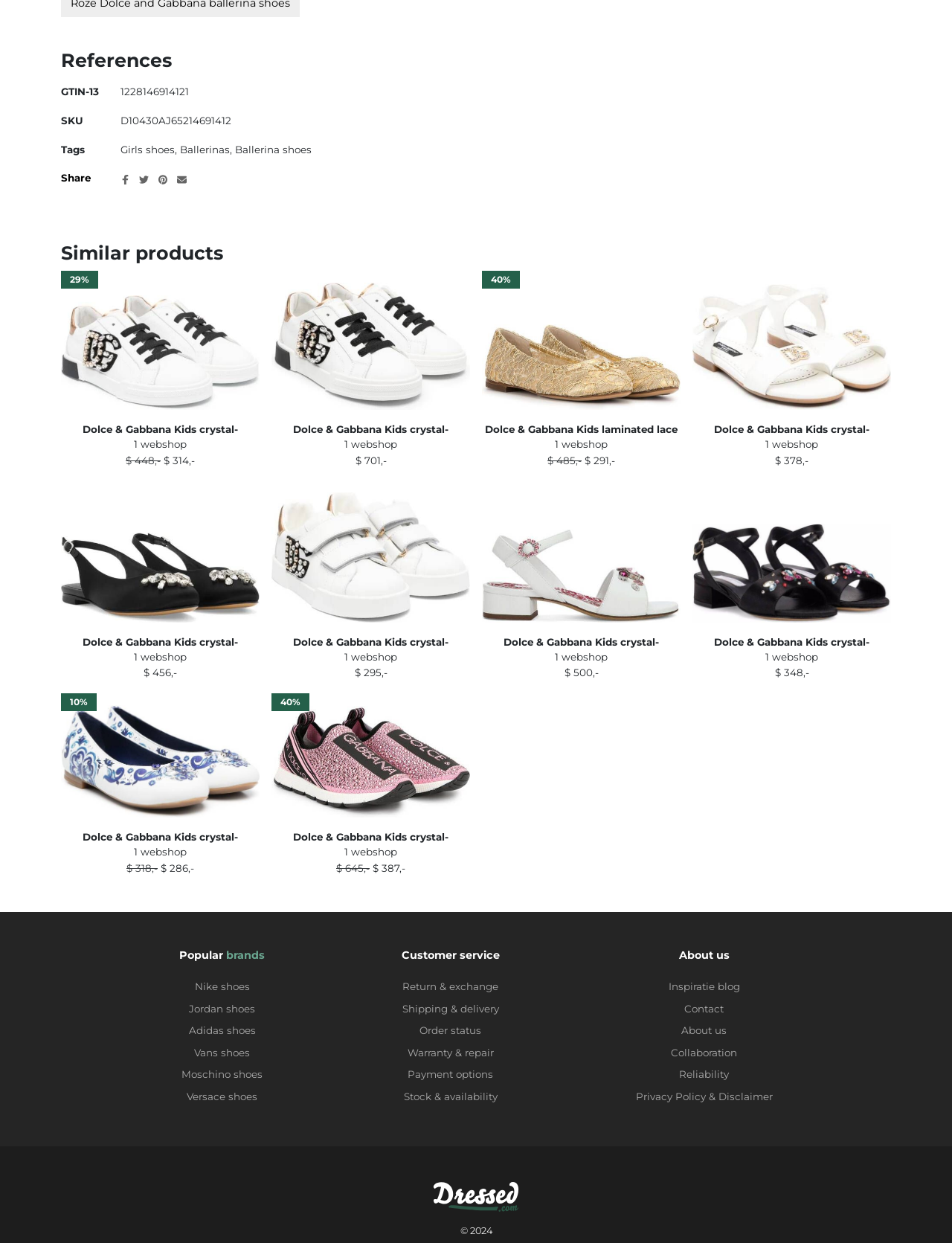Reply to the question with a single word or phrase:
What is the function of the links under 'Popular'?

To navigate to other product categories